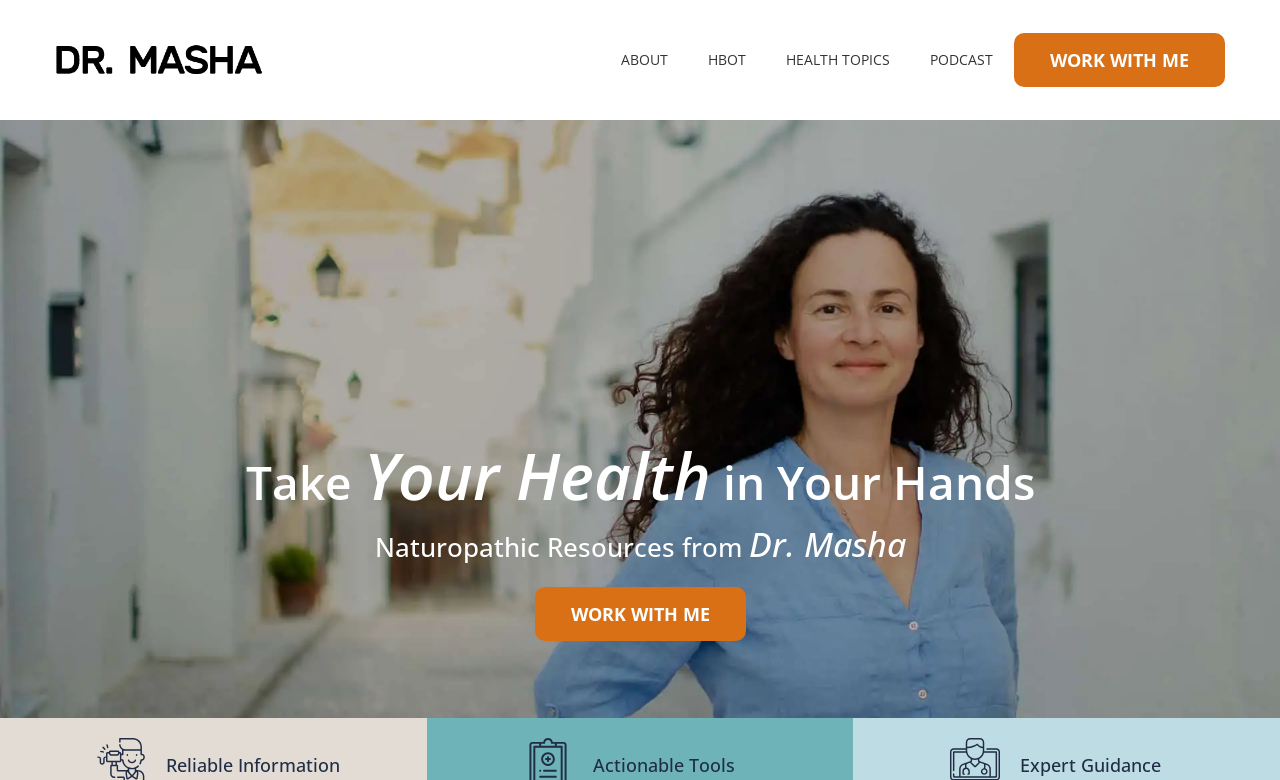Use a single word or phrase to answer the question: 
How many main navigation links are there?

5